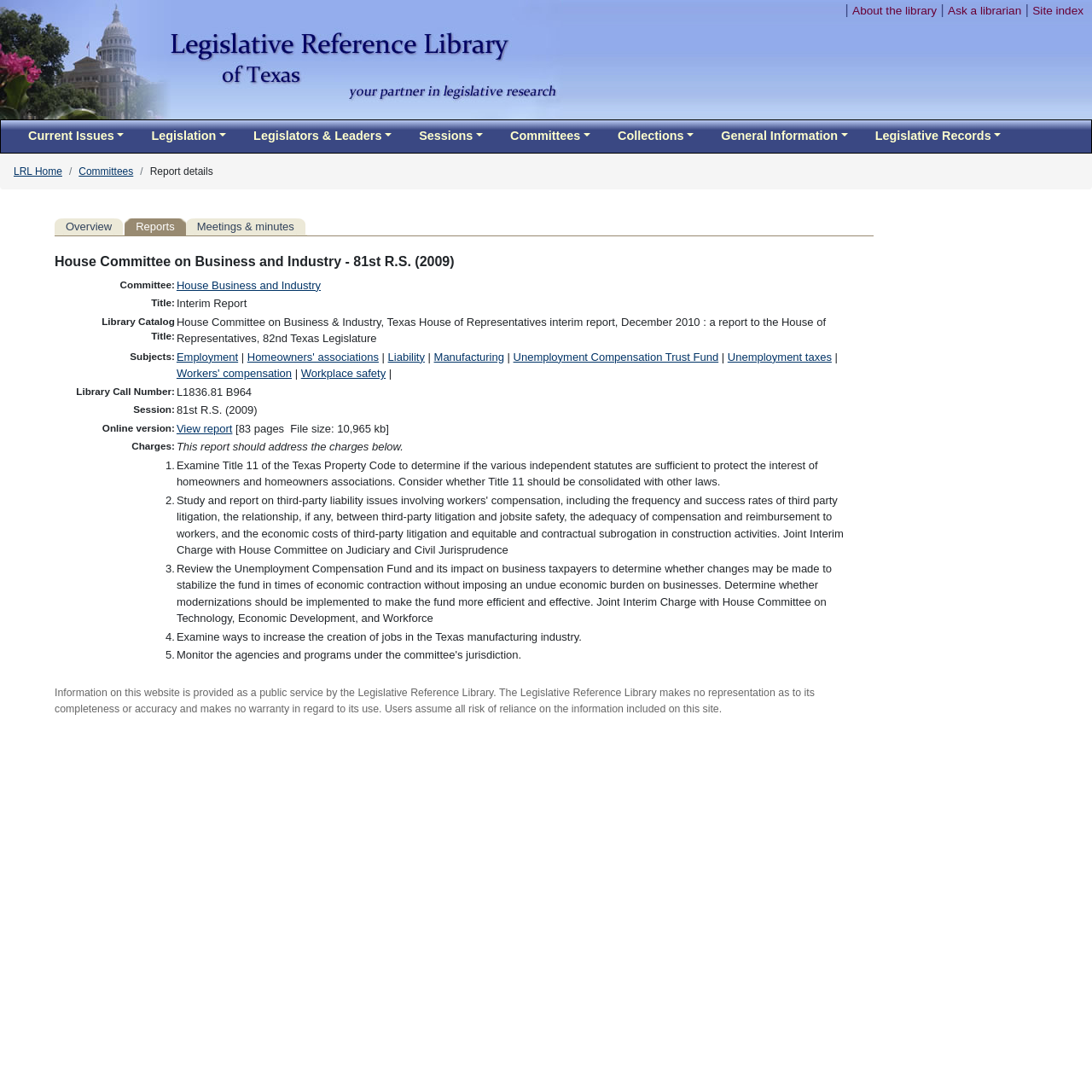Please identify the bounding box coordinates of the region to click in order to complete the task: "Visit the 'House Business and Industry' page". The coordinates must be four float numbers between 0 and 1, specified as [left, top, right, bottom].

[0.162, 0.255, 0.294, 0.267]